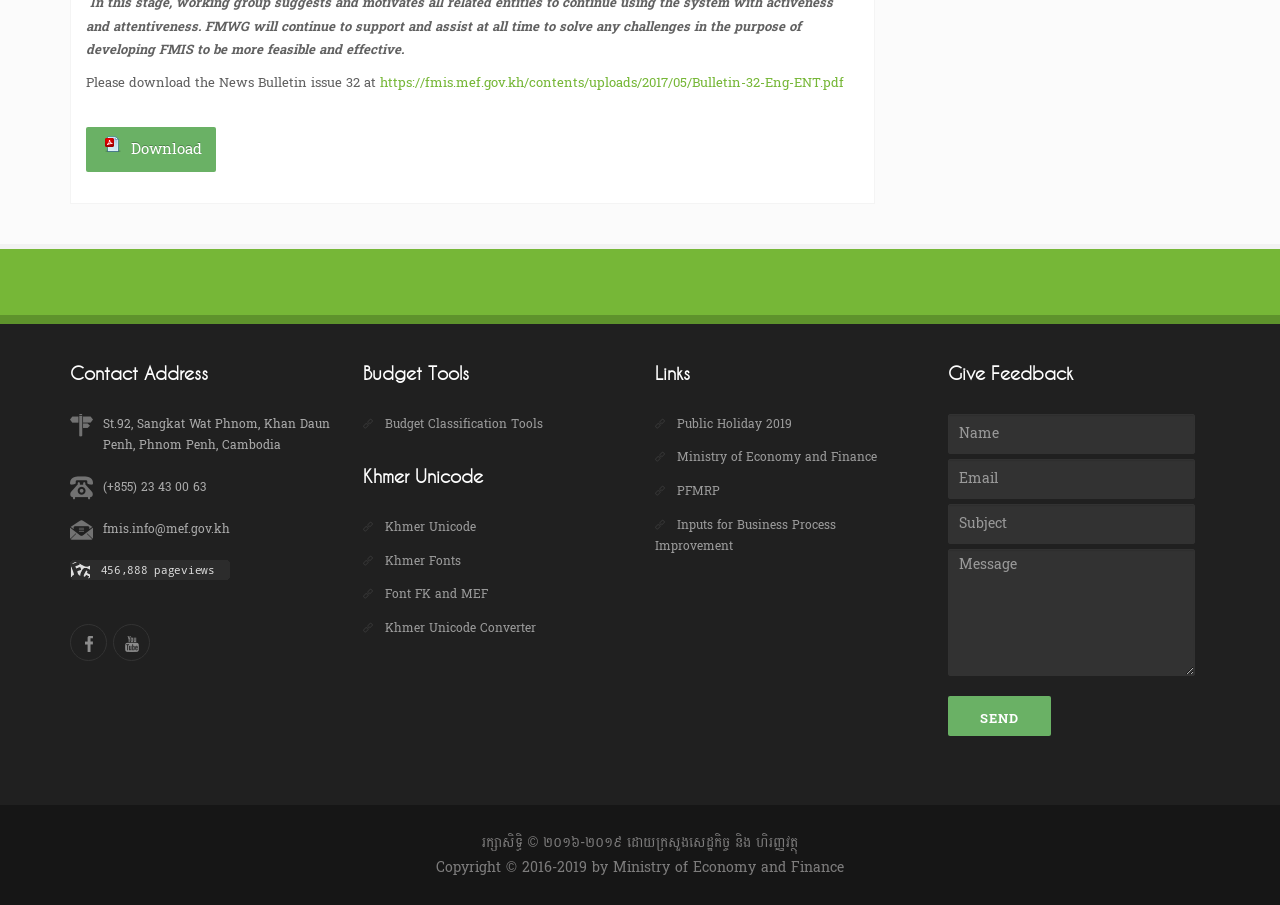Please determine the bounding box coordinates of the section I need to click to accomplish this instruction: "Visit the Ministry of Economy and Finance website".

[0.529, 0.493, 0.685, 0.518]